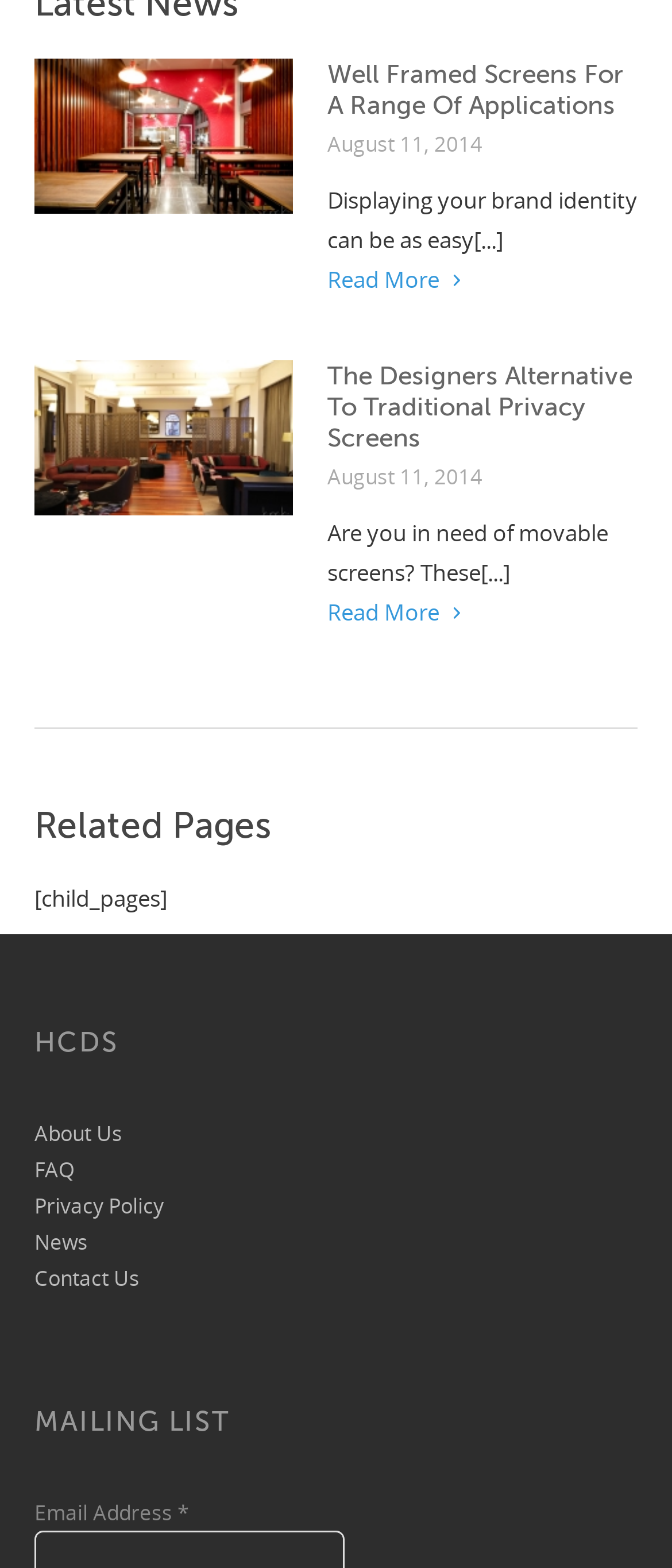Pinpoint the bounding box coordinates of the area that should be clicked to complete the following instruction: "Subscribe to the mailing list". The coordinates must be given as four float numbers between 0 and 1, i.e., [left, top, right, bottom].

[0.051, 0.957, 0.264, 0.975]